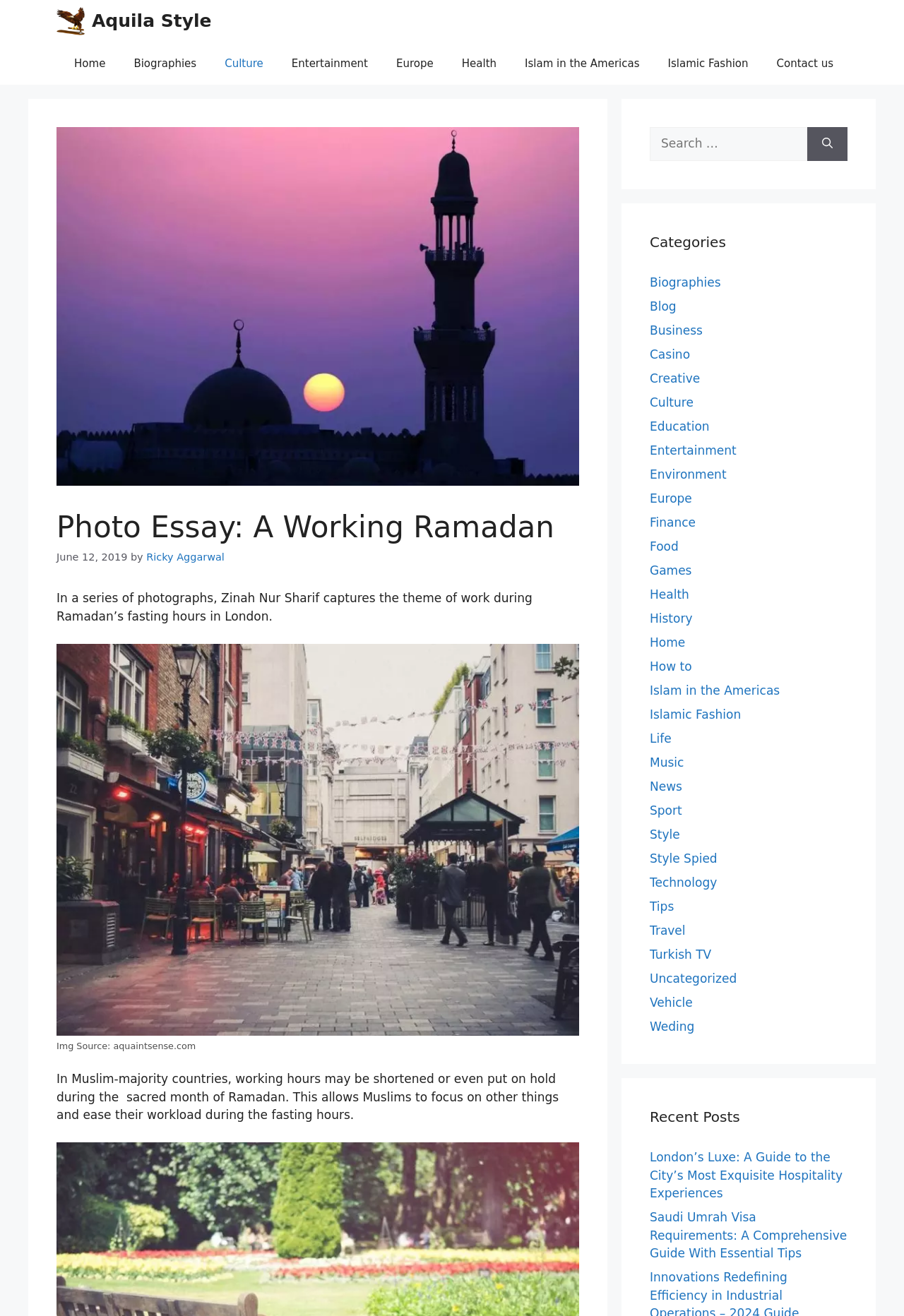Find the bounding box coordinates of the area that needs to be clicked in order to achieve the following instruction: "Contact us". The coordinates should be specified as four float numbers between 0 and 1, i.e., [left, top, right, bottom].

[0.843, 0.032, 0.938, 0.064]